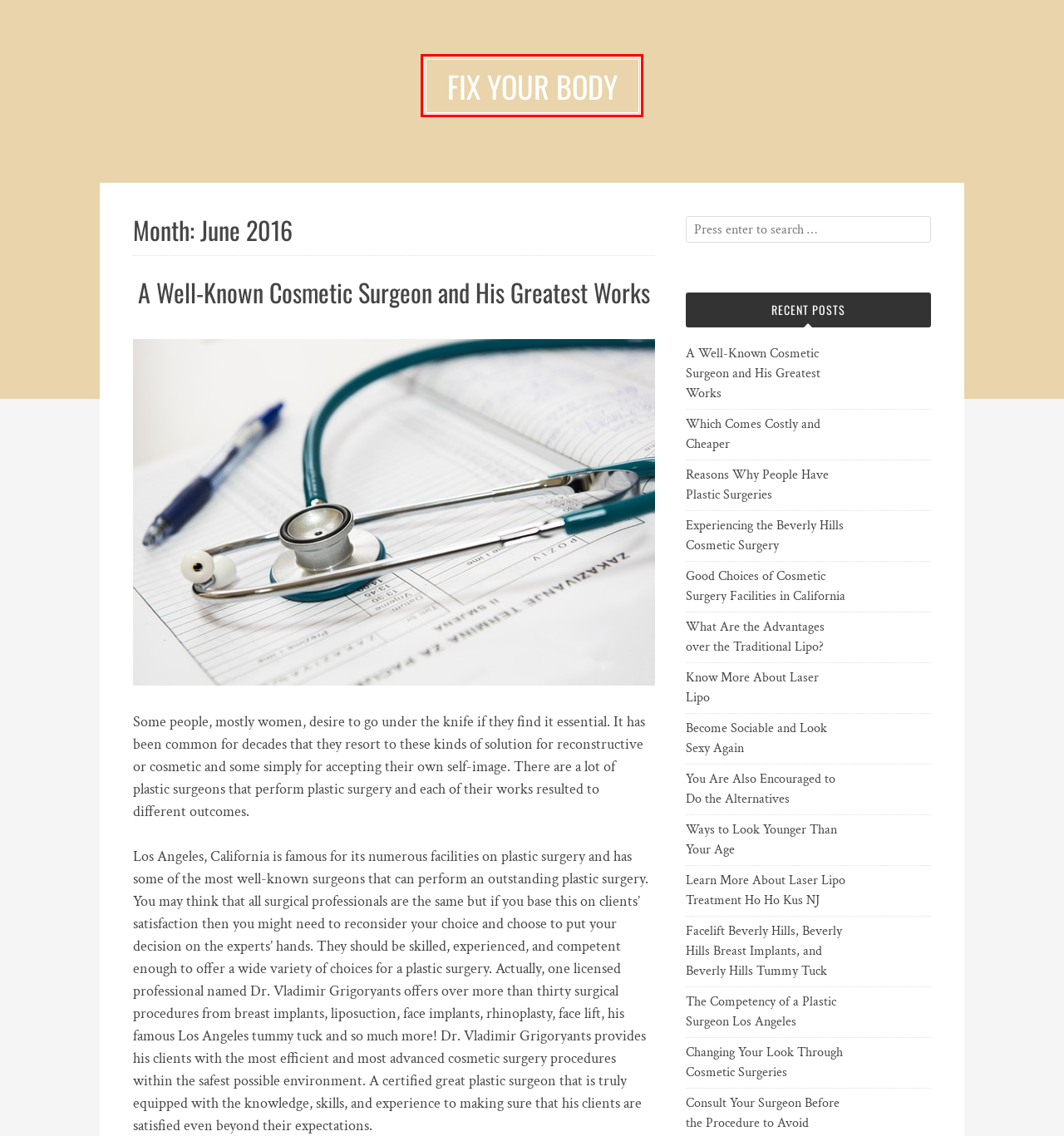Review the screenshot of a webpage that includes a red bounding box. Choose the most suitable webpage description that matches the new webpage after clicking the element within the red bounding box. Here are the candidates:
A. You Are Also Encouraged to Do the Alternatives – Fix Your Body
B. What Are the Advantages over the Traditional Lipo? – Fix Your Body
C. Learn More About Laser Lipo Treatment Ho Ho Kus NJ – Fix Your Body
D. Ways to Look Younger Than Your Age – Fix Your Body
E. Which Comes Costly and Cheaper – Fix Your Body
F. The Competency of a Plastic Surgeon Los Angeles – Fix Your Body
G. Fix Your Body
H. Become Sociable and Look Sexy Again – Fix Your Body

G